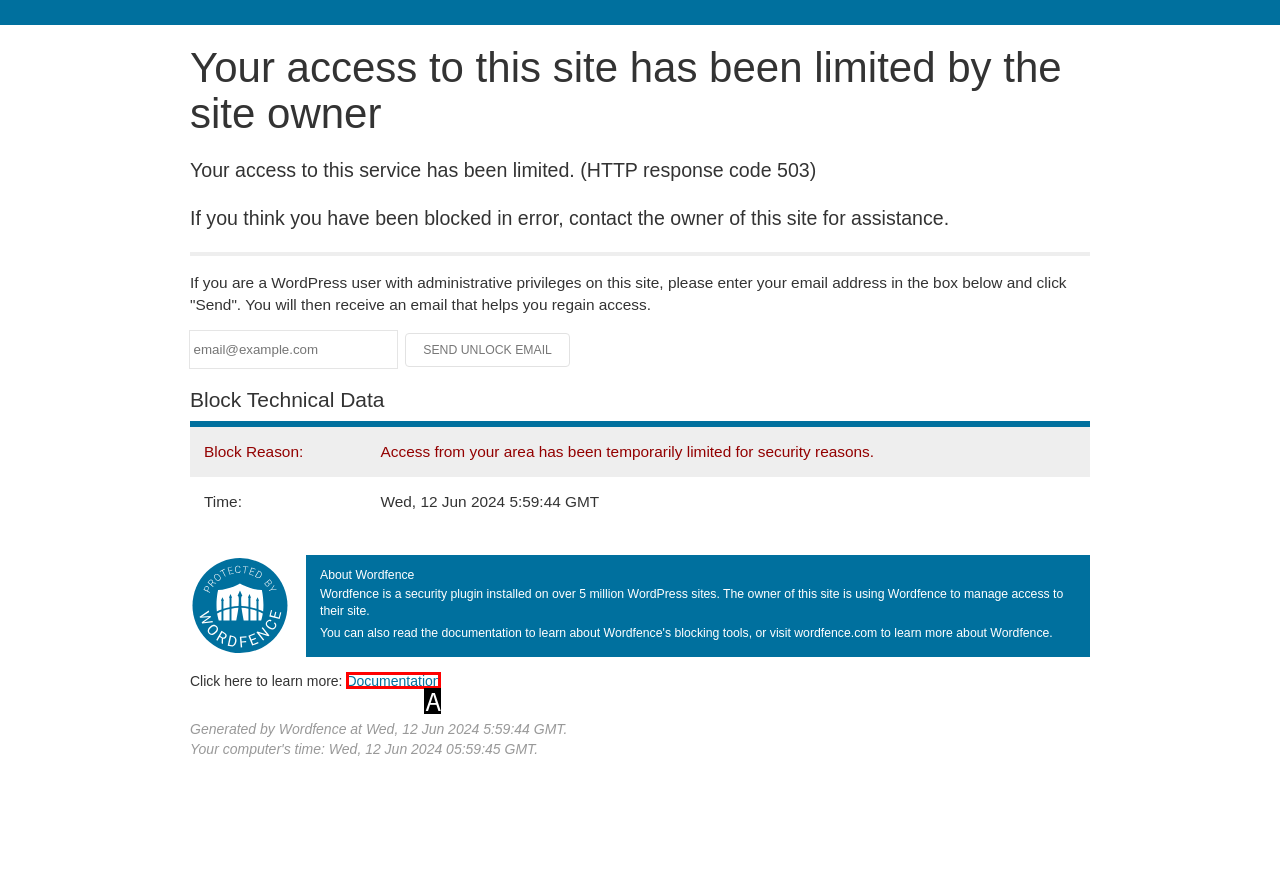Choose the HTML element that matches the description: Contact Us
Reply with the letter of the correct option from the given choices.

None